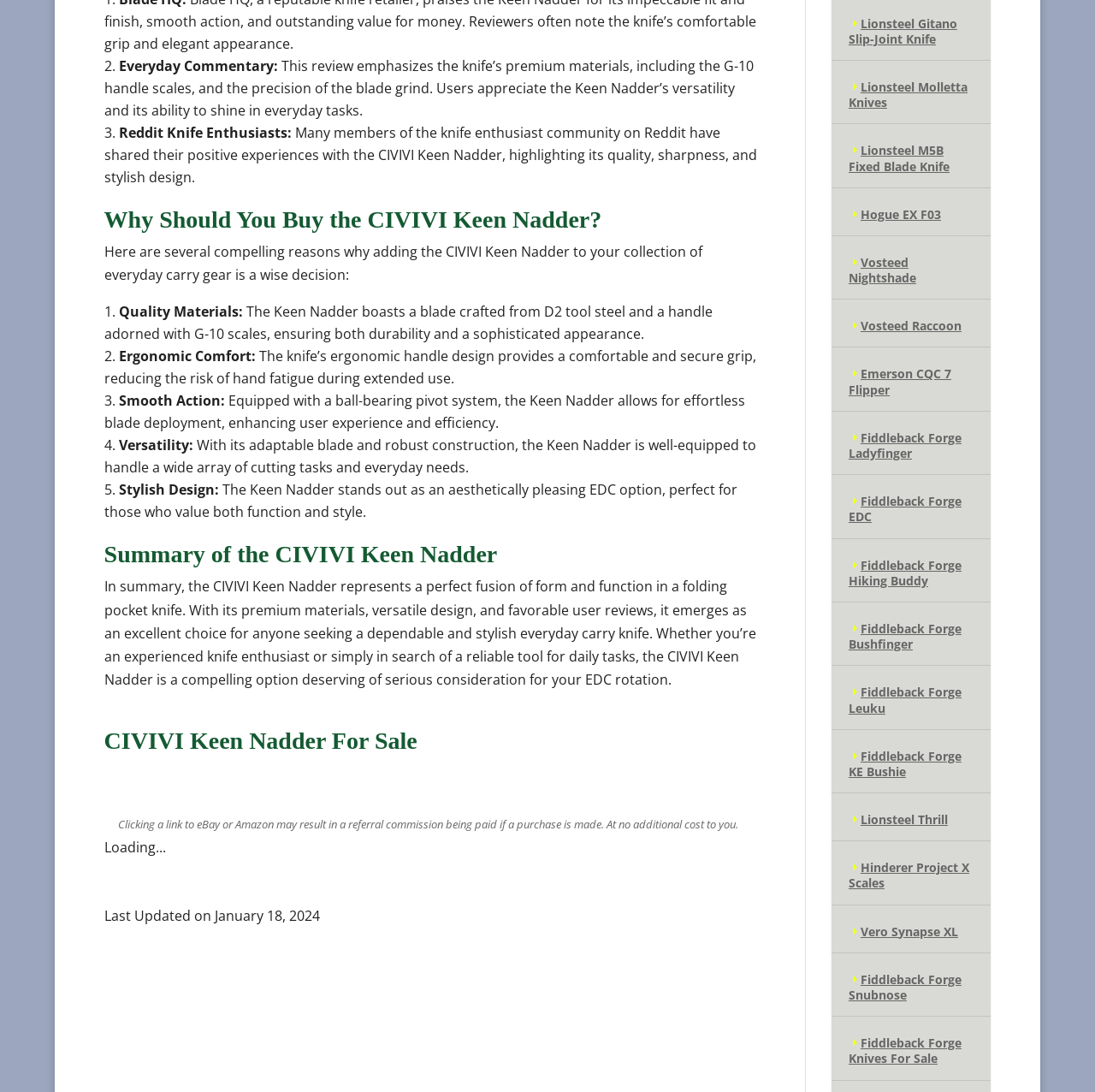Please locate the UI element described by "Lionsteel Thrill" and provide its bounding box coordinates.

[0.786, 0.743, 0.866, 0.758]